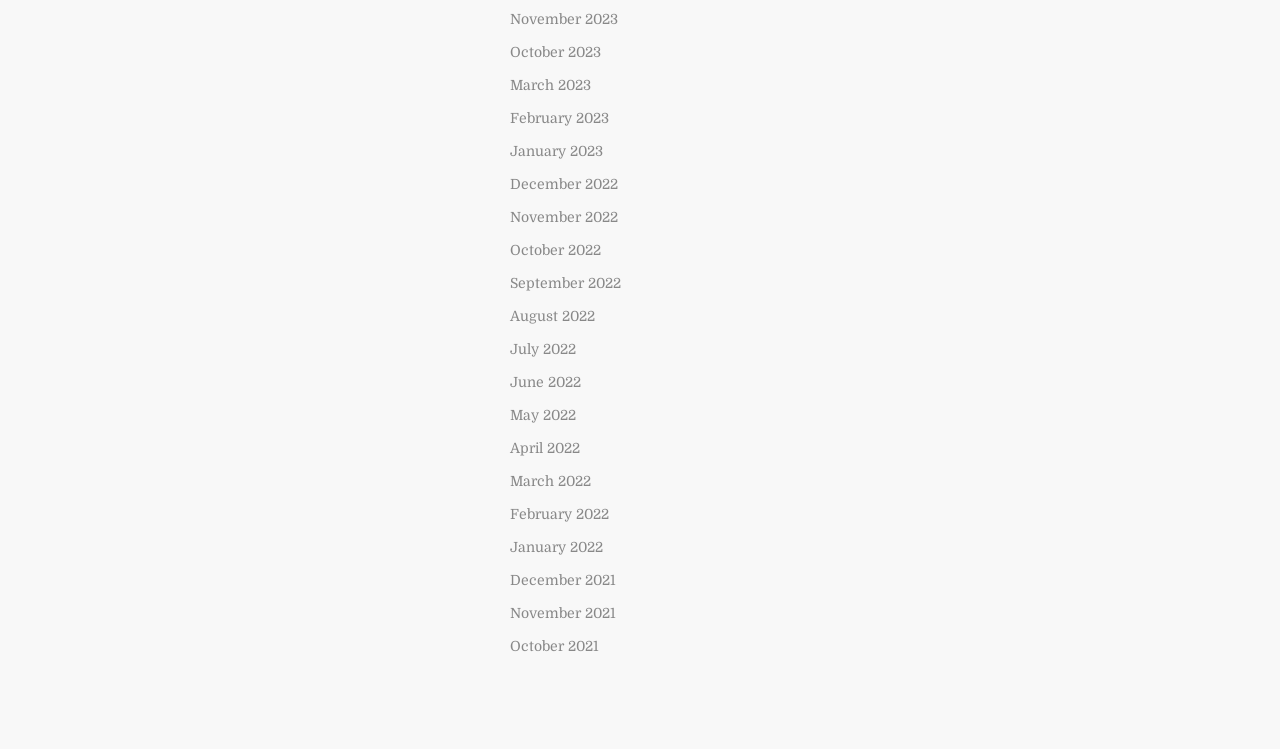Please give a short response to the question using one word or a phrase:
What is the earliest month listed?

December 2021